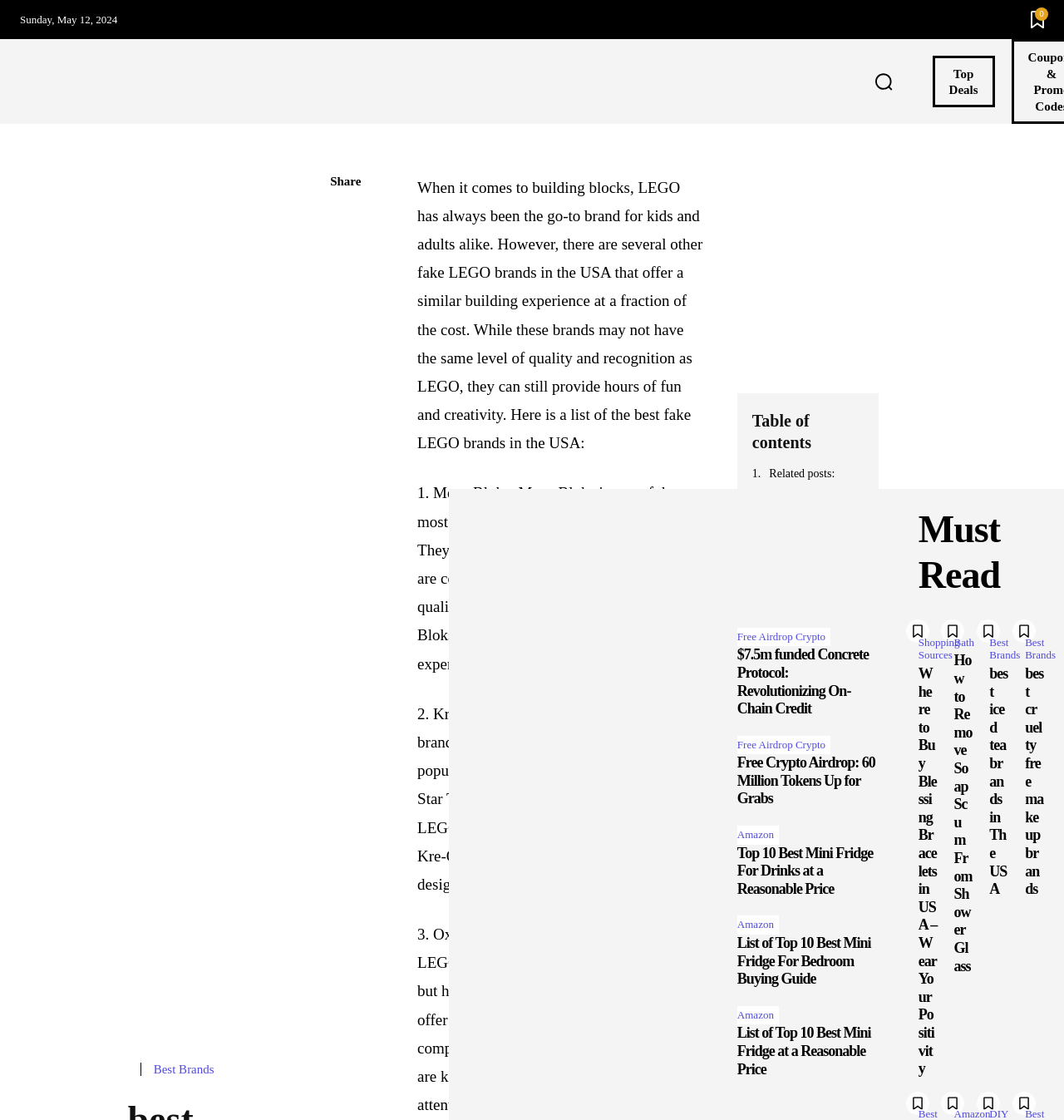Please find the bounding box coordinates of the element that needs to be clicked to perform the following instruction: "Click on the 'TECH' link". The bounding box coordinates should be four float numbers between 0 and 1, represented as [left, top, right, bottom].

[0.019, 0.043, 0.072, 0.102]